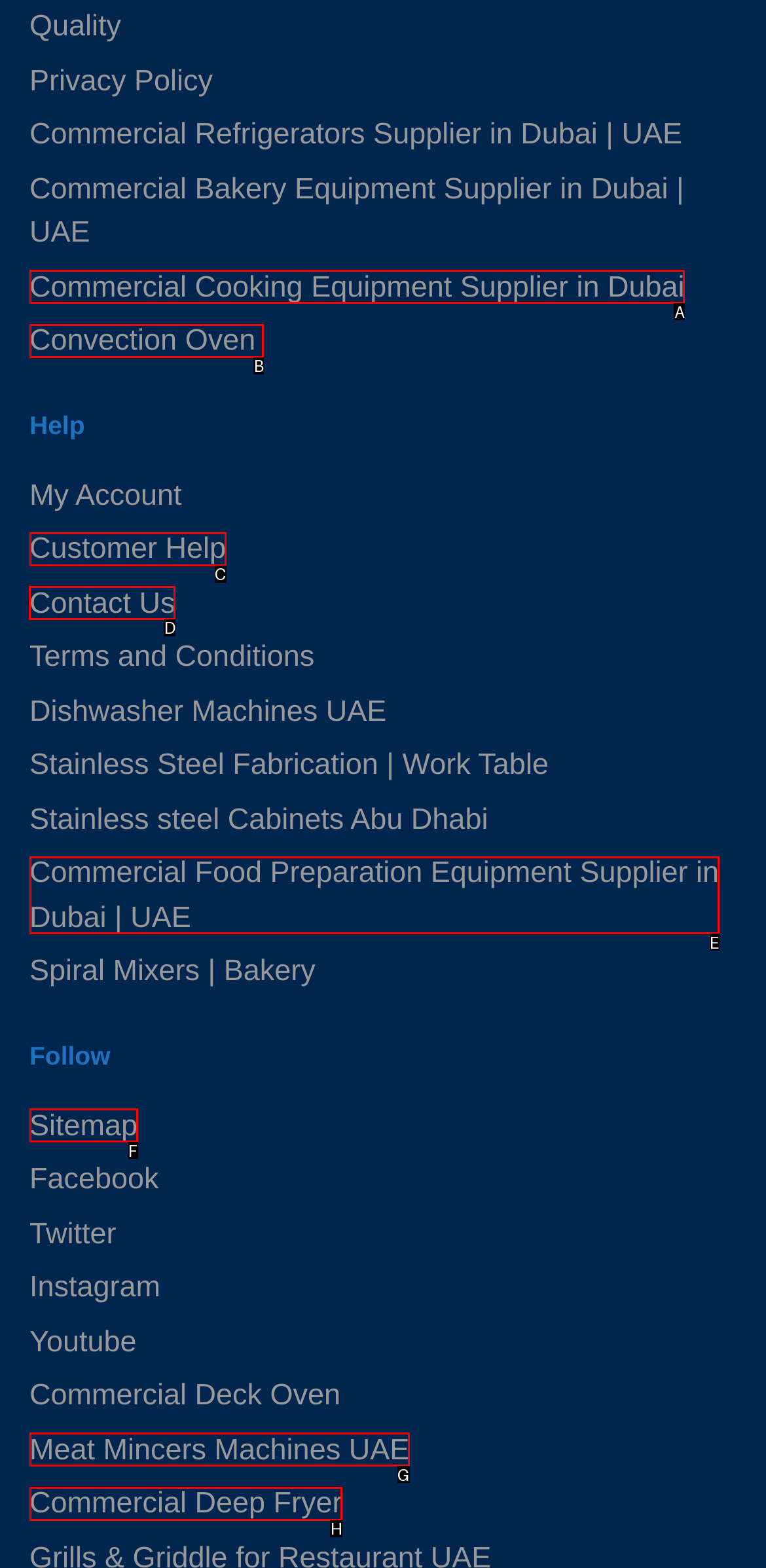Identify the correct UI element to click to follow this instruction: Contact the company
Respond with the letter of the appropriate choice from the displayed options.

D